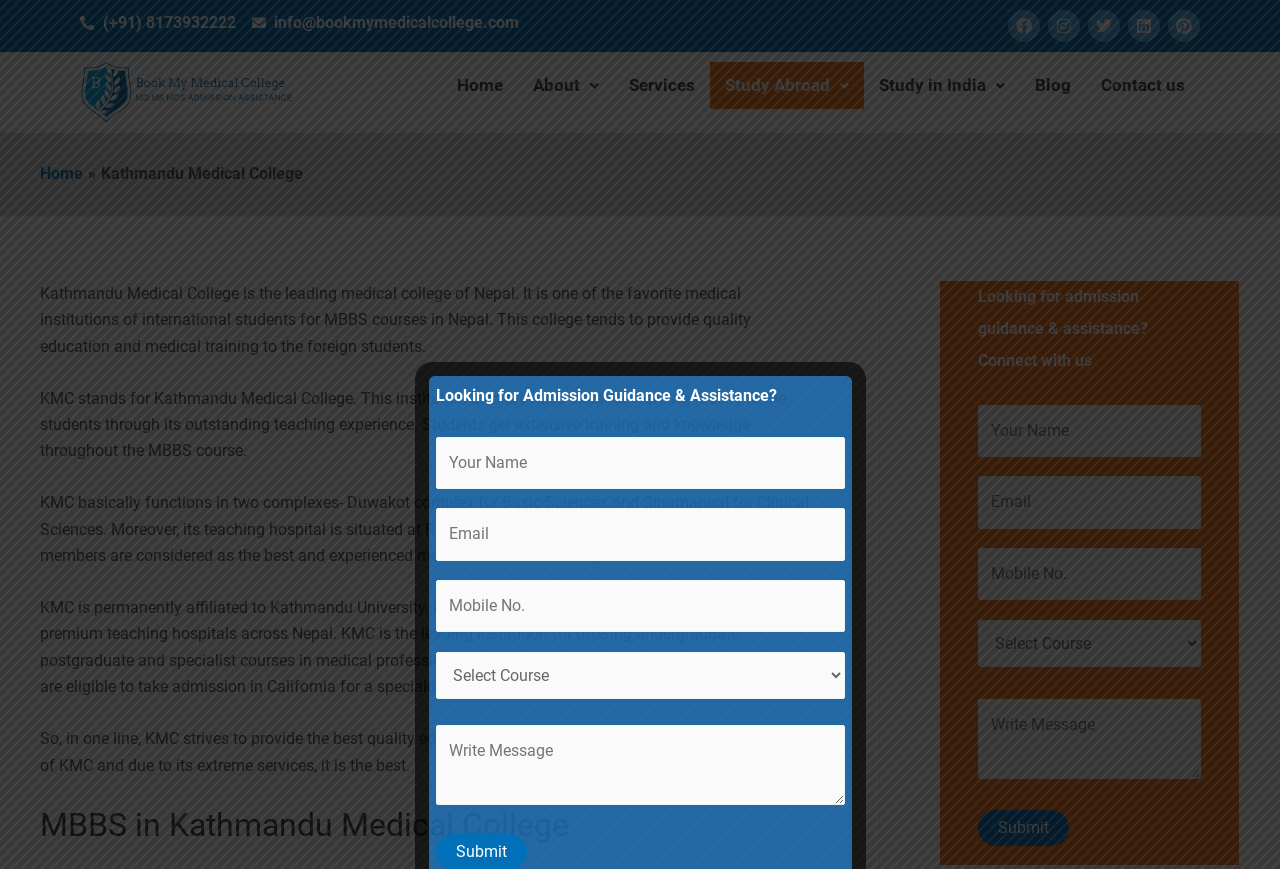Please find the bounding box coordinates of the element that you should click to achieve the following instruction: "Click the Study Abroad link". The coordinates should be presented as four float numbers between 0 and 1: [left, top, right, bottom].

[0.555, 0.071, 0.675, 0.125]